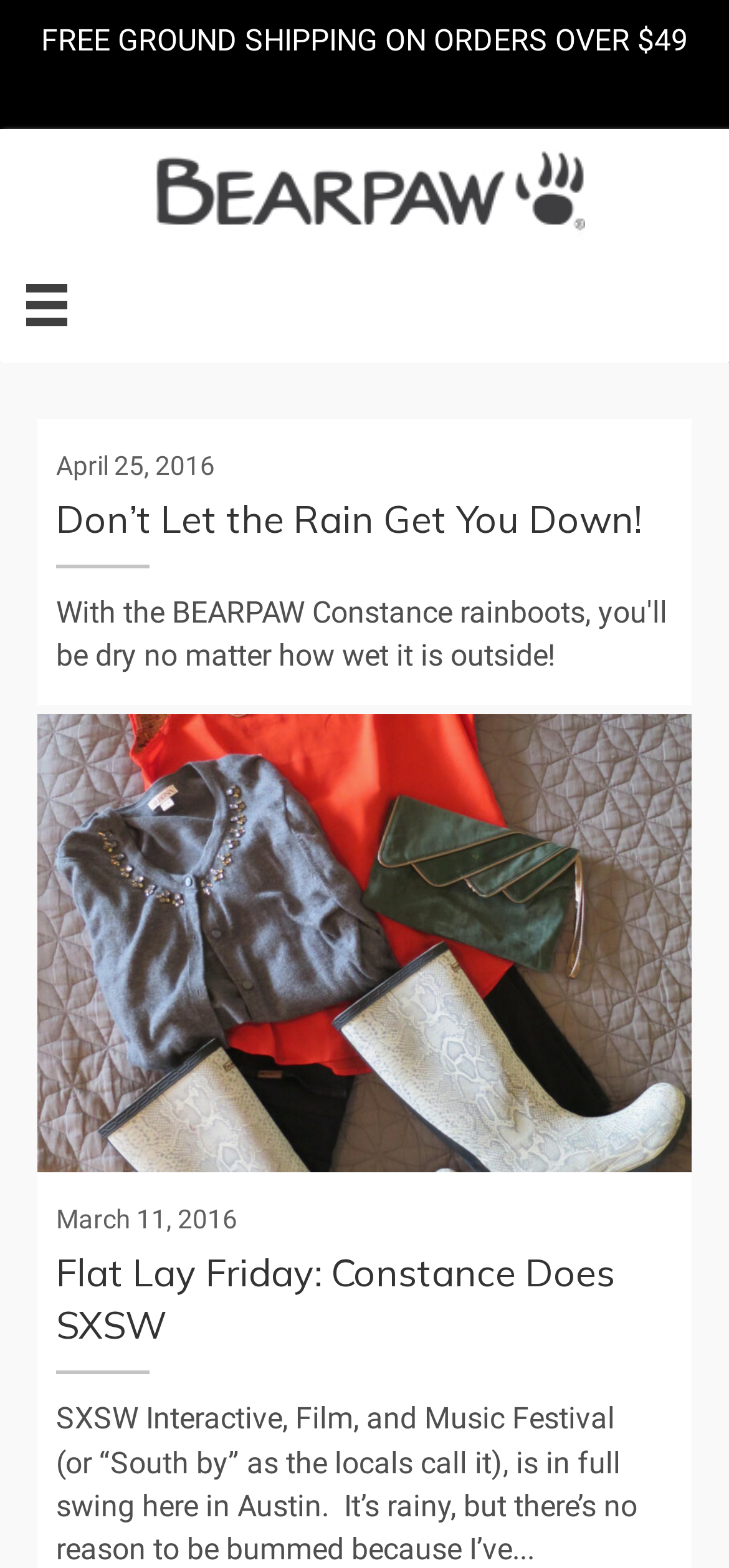Please give a concise answer to this question using a single word or phrase: 
What is the date of the 'Don’t Let the Rain Get You Down!' article?

April 25, 2016